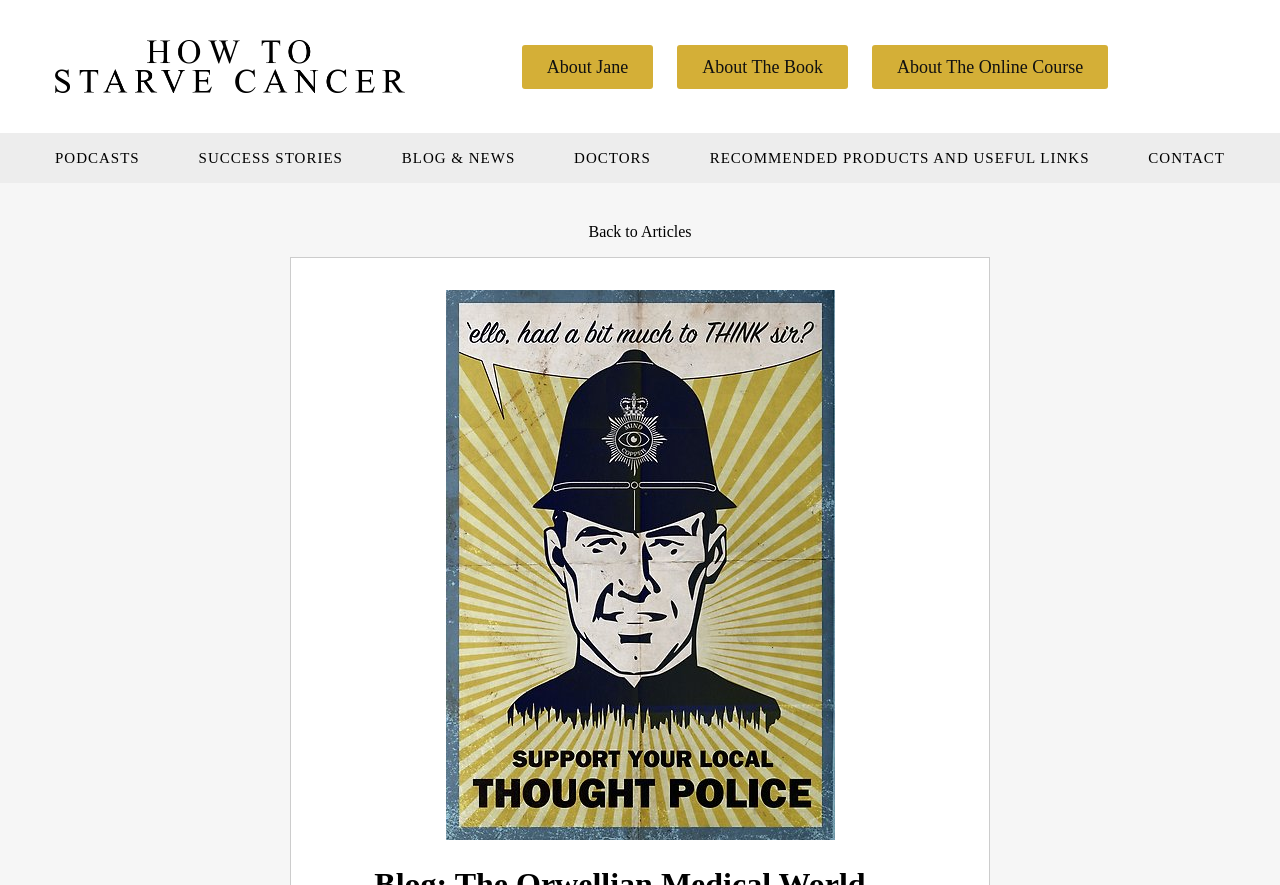Please identify the coordinates of the bounding box for the clickable region that will accomplish this instruction: "view podcasts".

[0.043, 0.17, 0.109, 0.188]